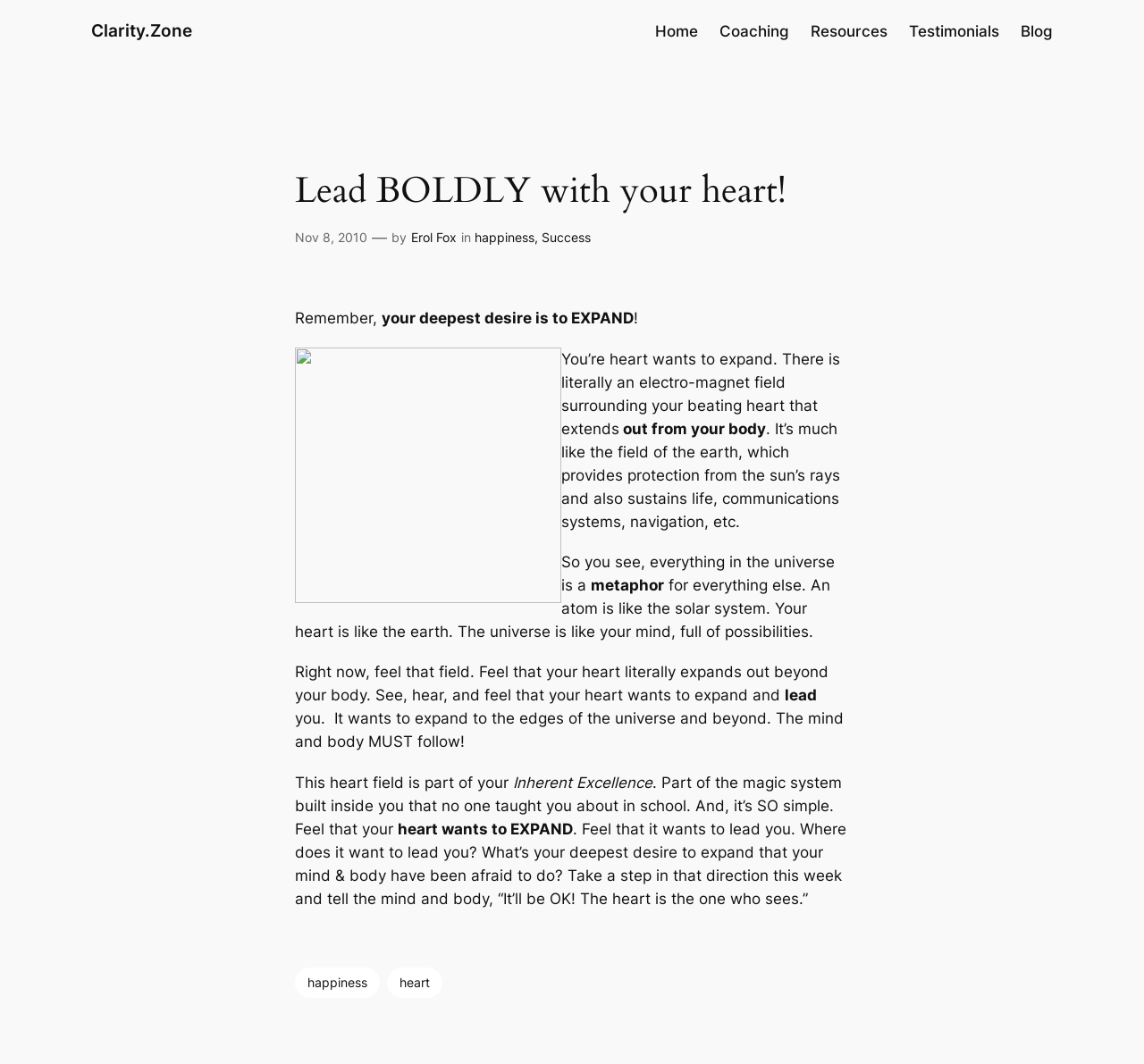Identify the bounding box of the HTML element described here: "heart". Provide the coordinates as four float numbers between 0 and 1: [left, top, right, bottom].

[0.338, 0.909, 0.387, 0.938]